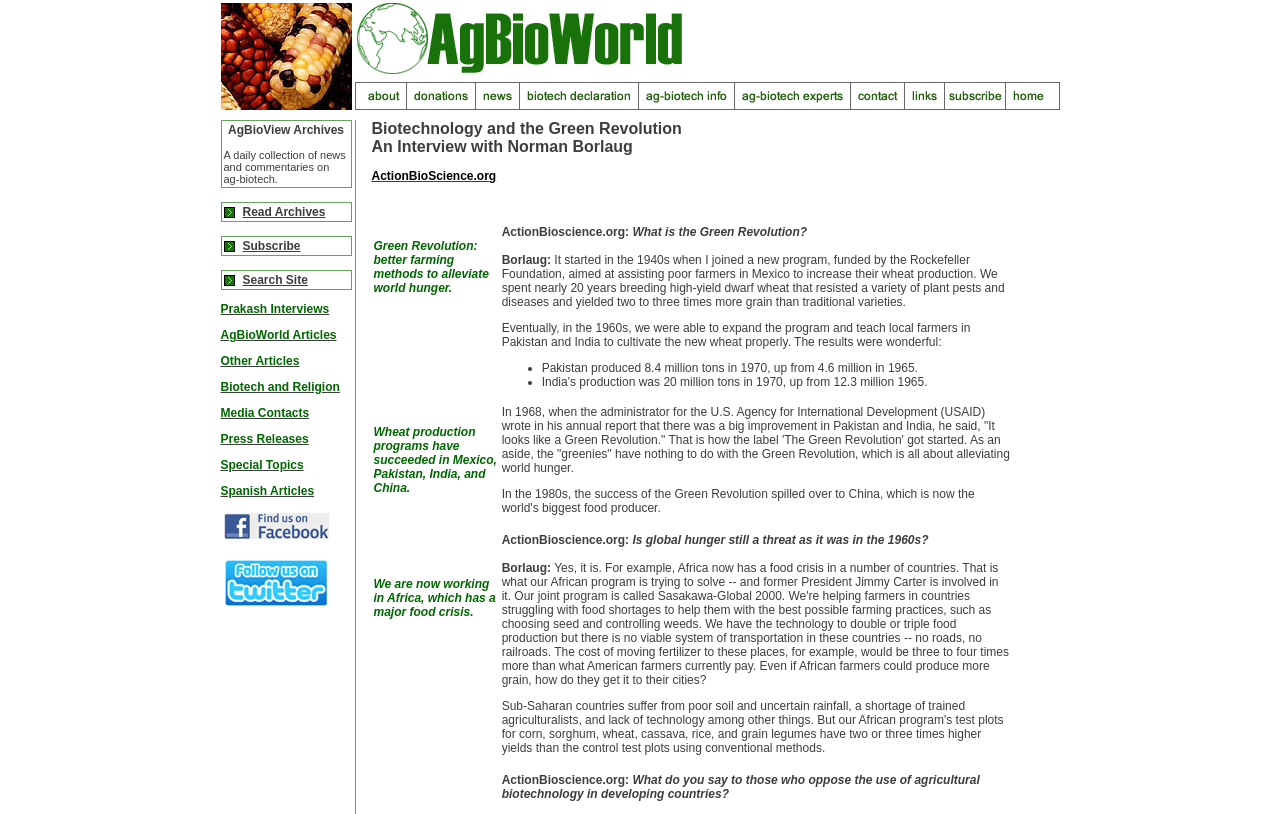Determine the bounding box coordinates of the target area to click to execute the following instruction: "View AgBioView Archives."

[0.172, 0.147, 0.275, 0.231]